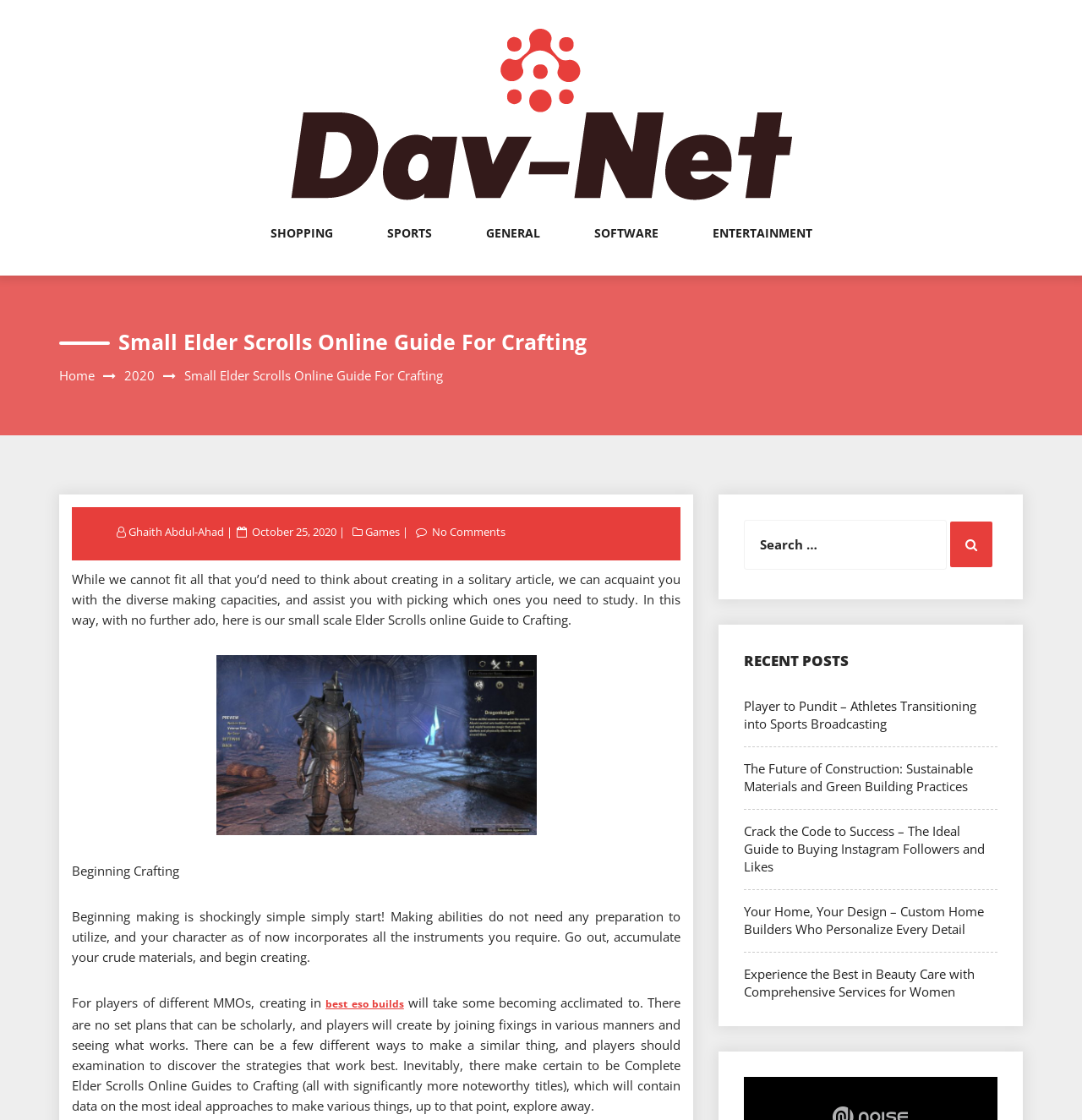Provide an in-depth caption for the elements present on the webpage.

This webpage is a guide to crafting in the Elder Scrolls Online game. At the top, there is a search bar with a magnifying glass icon and a "Search New Things" link. Below it, there are five category links: "SHOPPING", "SPORTS", "GENERAL", "SOFTWARE", and "ENTERTAINMENT". 

The main content of the page is divided into sections. The first section has a heading "Small Elder Scrolls Online Guide For Crafting" and contains a brief introduction to the guide. Below the heading, there are links to "Home" and "2020", followed by a static text describing the guide. 

The next section has links to the author's name, "Ghaith Abdul-Ahad", the date "October 25, 2020", and categories "Games". There is also a "No Comments" link. 

The main content of the guide starts with a static text describing the basics of crafting in the game. Below it, there is an image related to Elder Scrolls Online. The guide is divided into sections, including "Beginning Crafting", which explains how to start crafting in the game. 

The page also has a search box with a "Search" button and a "RECENT POSTS" section, which lists five recent articles on various topics, including sports, construction, social media, home design, and beauty care.